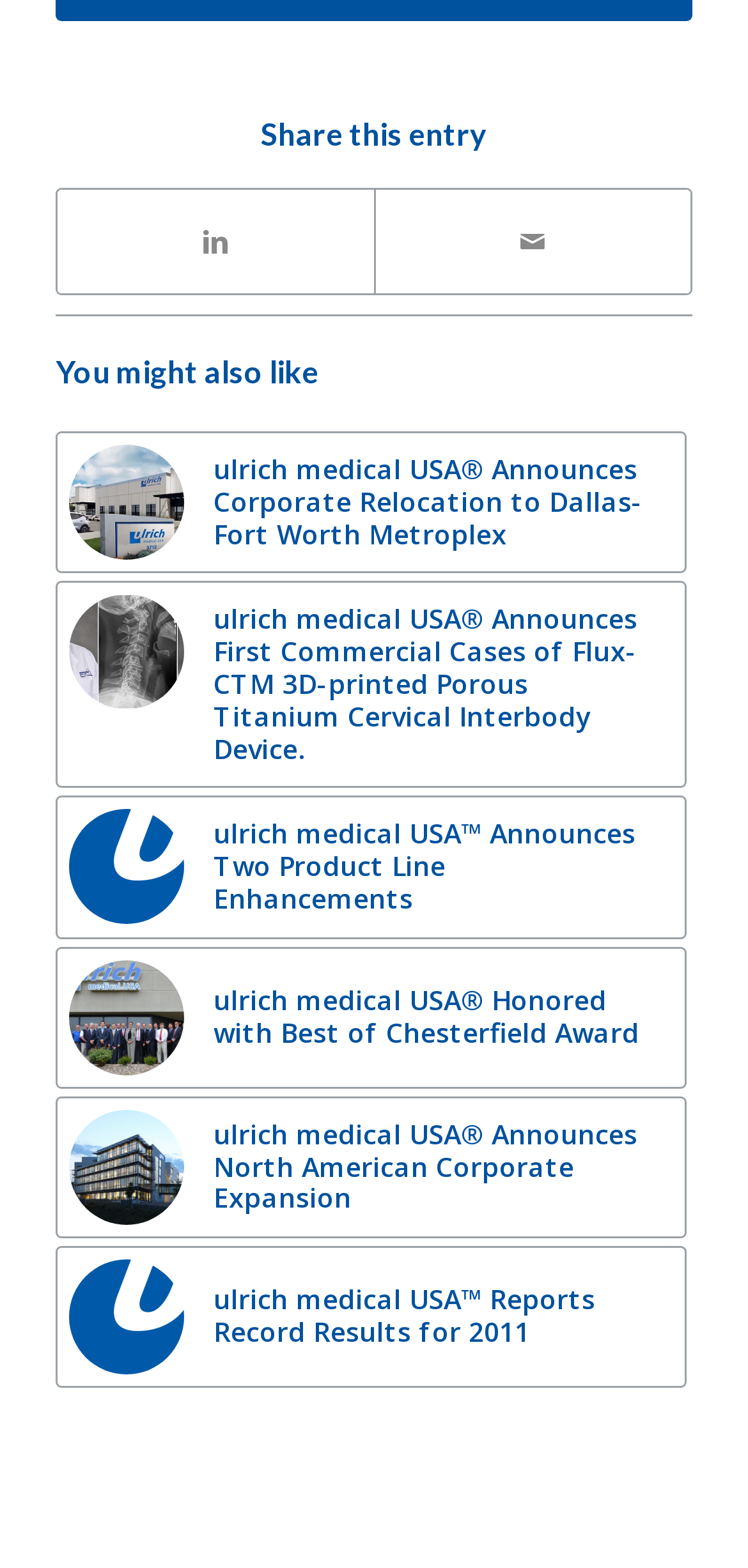What is the purpose of the 'Share this entry' section?
Give a single word or phrase as your answer by examining the image.

Sharing content